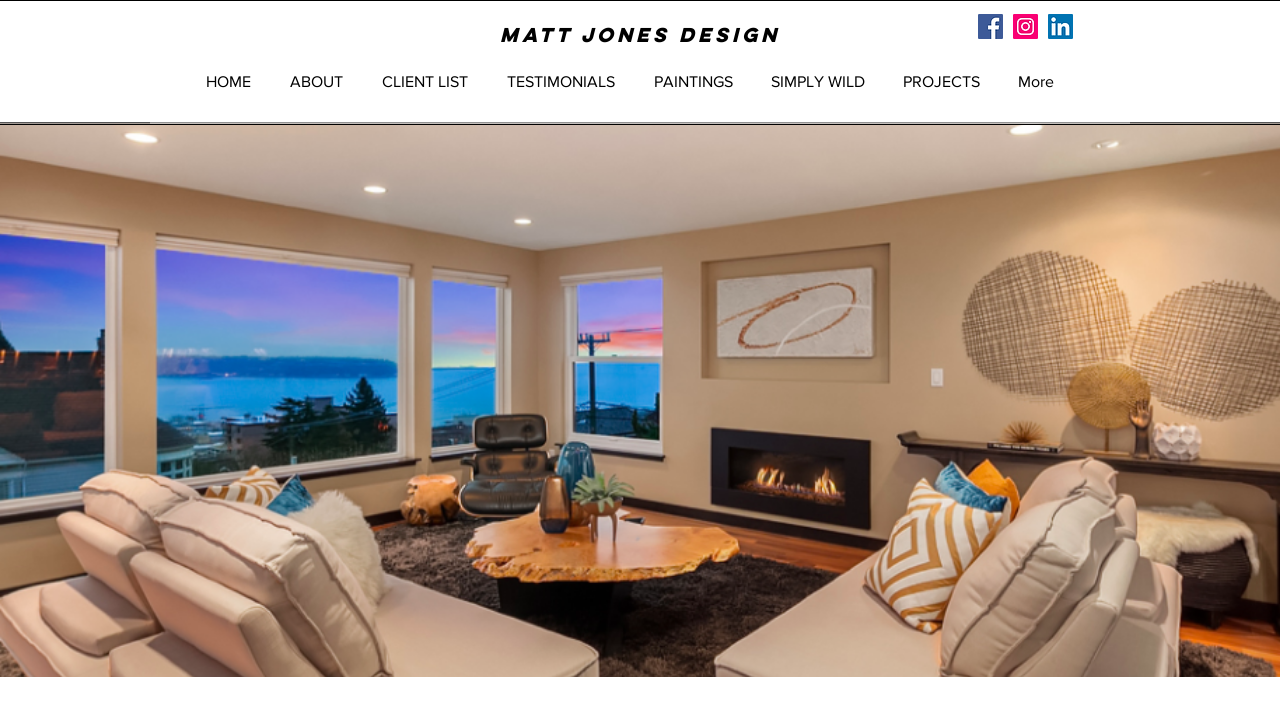Determine the bounding box coordinates for the clickable element to execute this instruction: "Click on Facebook". Provide the coordinates as four float numbers between 0 and 1, i.e., [left, top, right, bottom].

[0.764, 0.02, 0.784, 0.055]